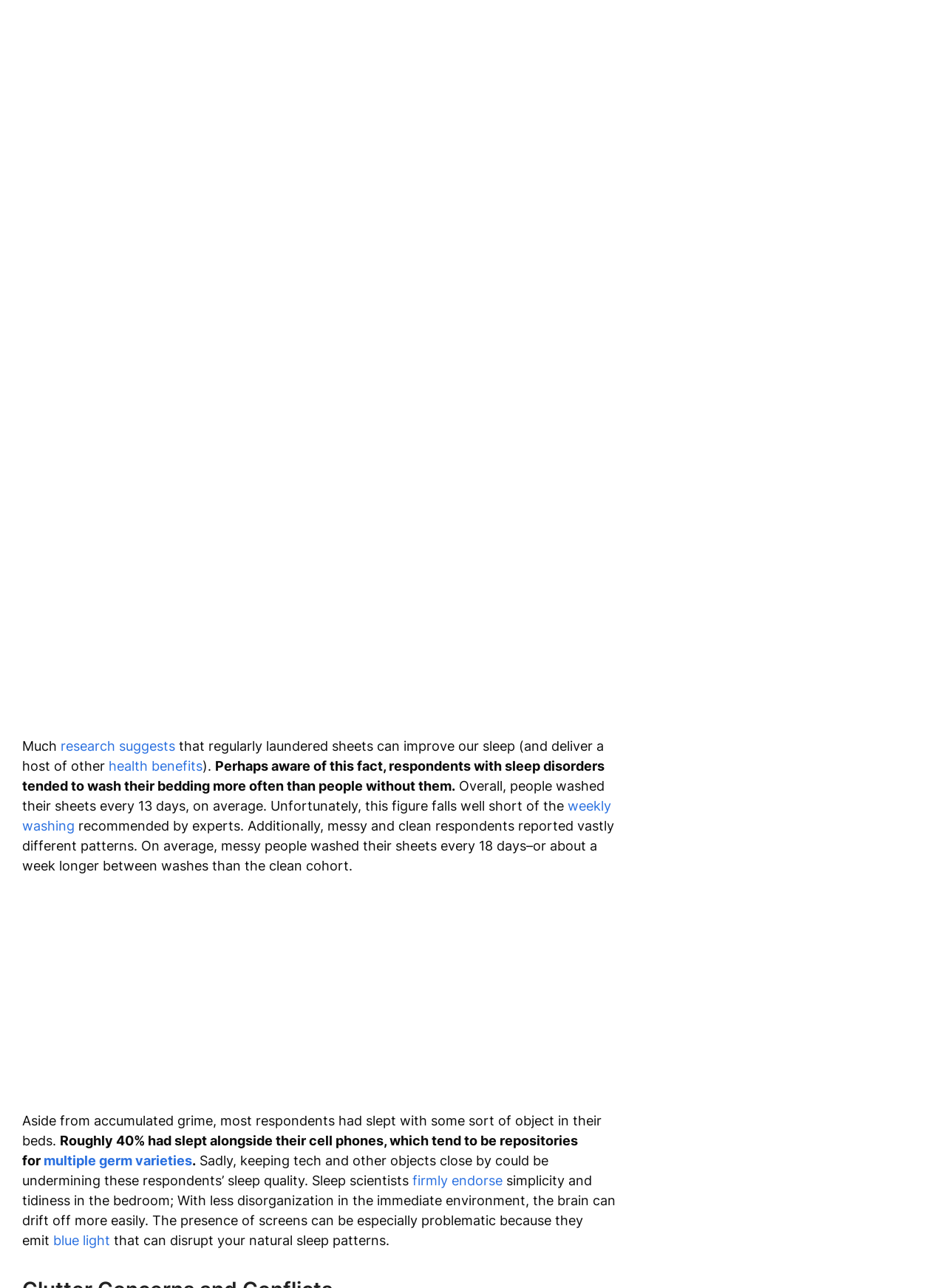Using the information in the image, give a comprehensive answer to the question: 
How often do people wash their sheets on average?

According to the text, 'Overall, people washed their sheets every 13 days, on average.' This information is found in the StaticText element with bounding box coordinates [0.023, 0.604, 0.639, 0.632].